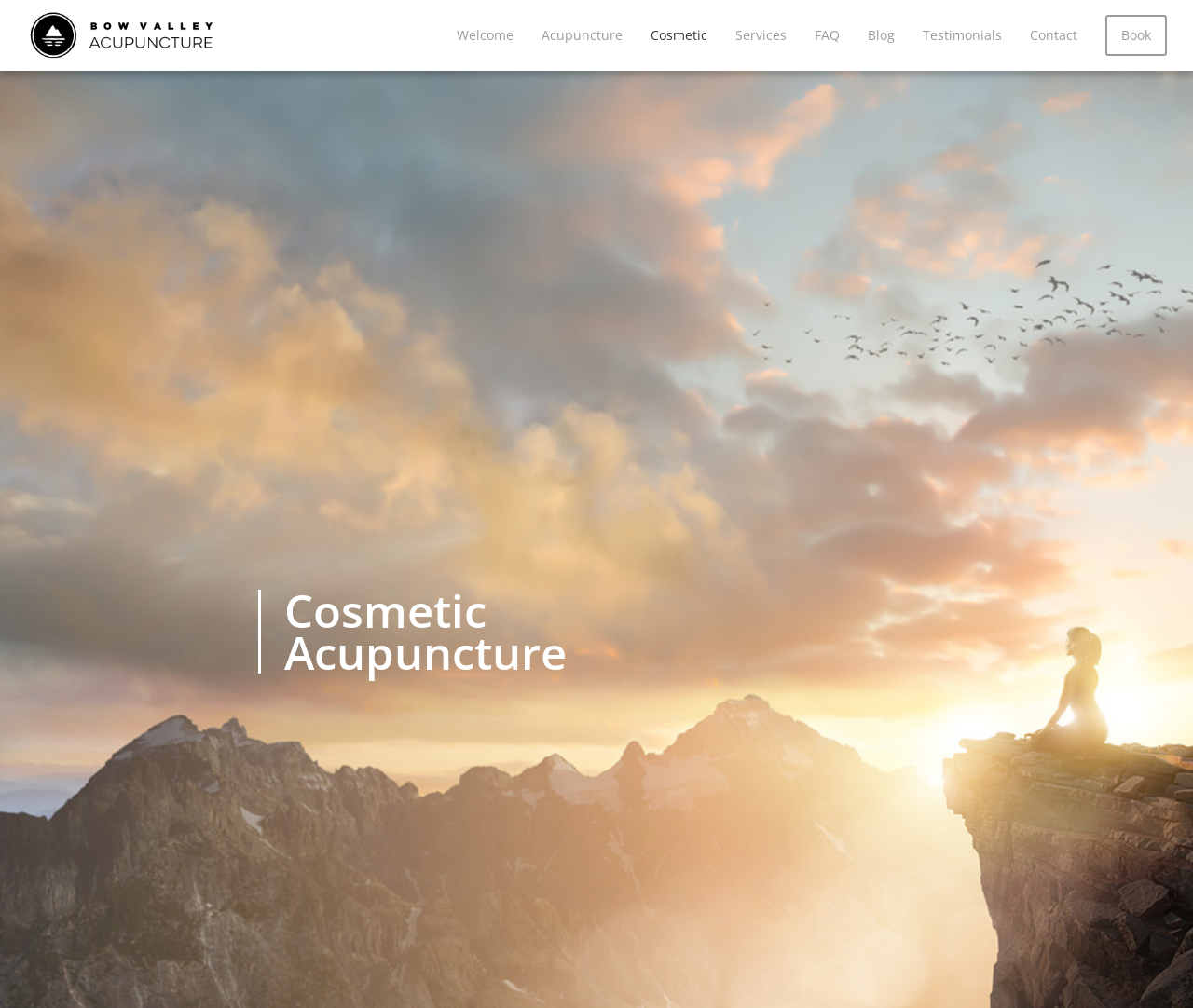Pinpoint the bounding box coordinates of the clickable area necessary to execute the following instruction: "open menu". The coordinates should be given as four float numbers between 0 and 1, namely [left, top, right, bottom].

[0.961, 0.0, 0.979, 0.02]